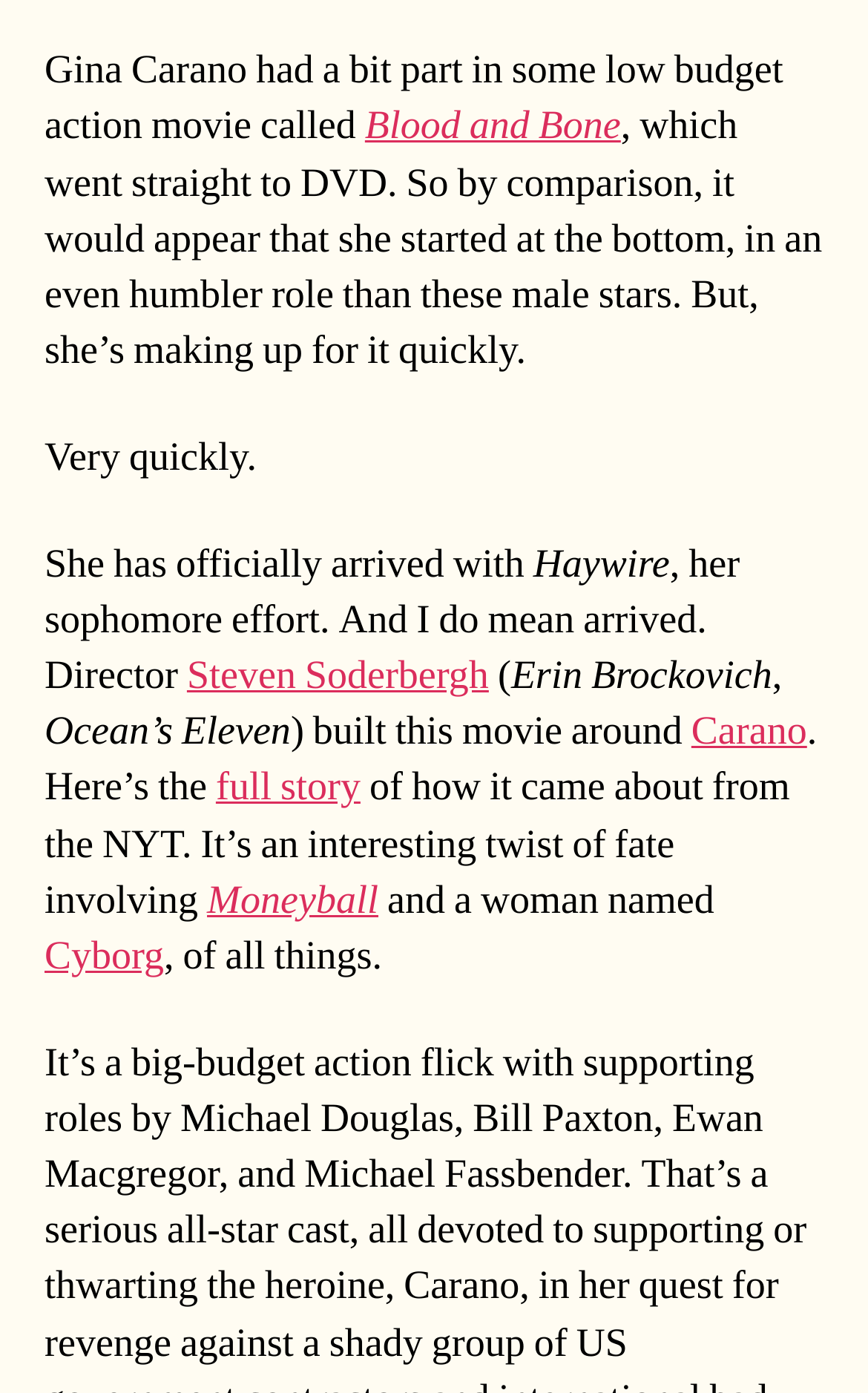What is the name of the NYT article?
Deliver a detailed and extensive answer to the question.

The webpage provides a link to the full story of how the movie came about from the NYT, which implies that the article is titled 'Full story'.